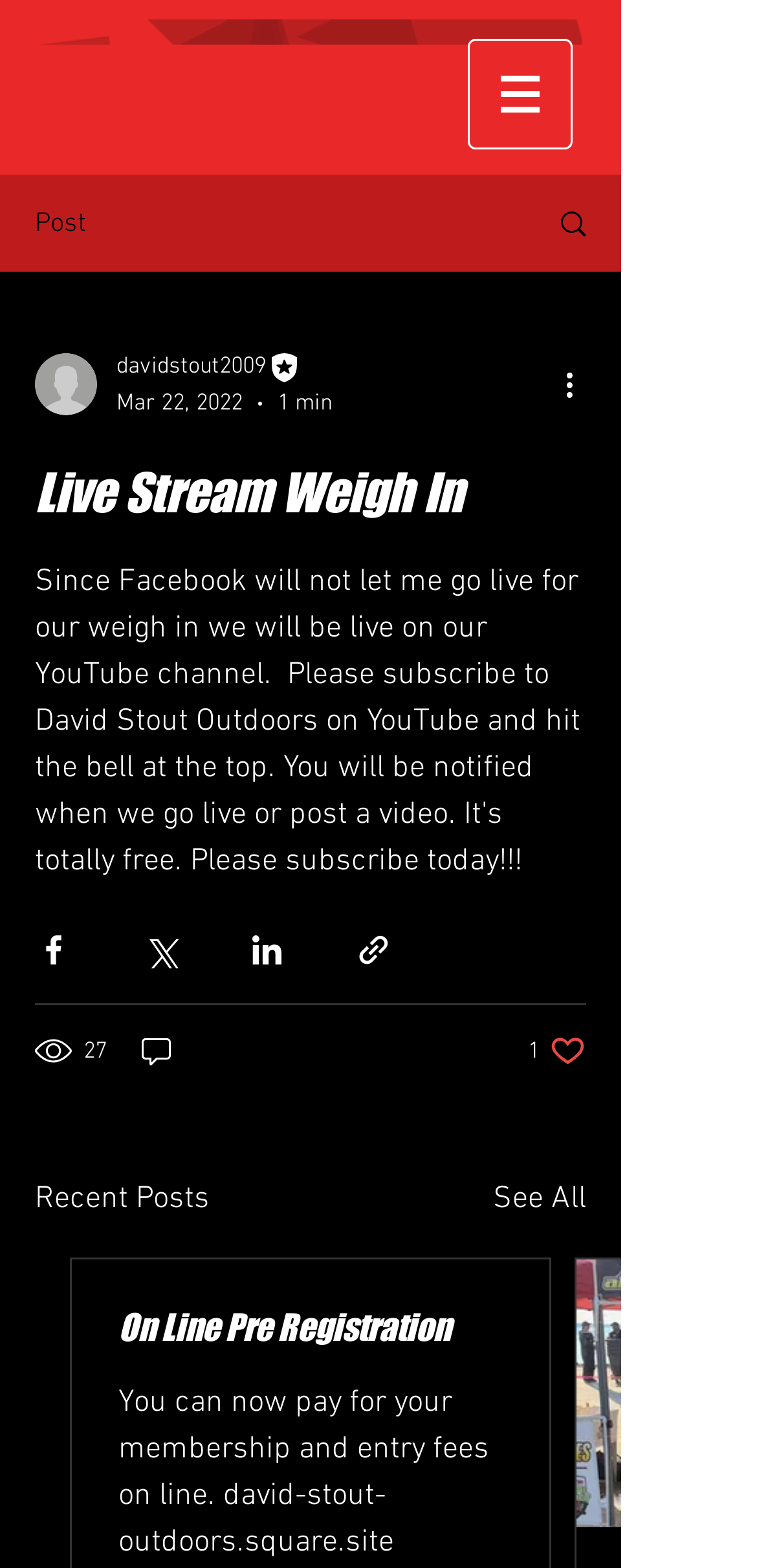Pinpoint the bounding box coordinates for the area that should be clicked to perform the following instruction: "View the writer's picture".

[0.046, 0.225, 0.128, 0.265]